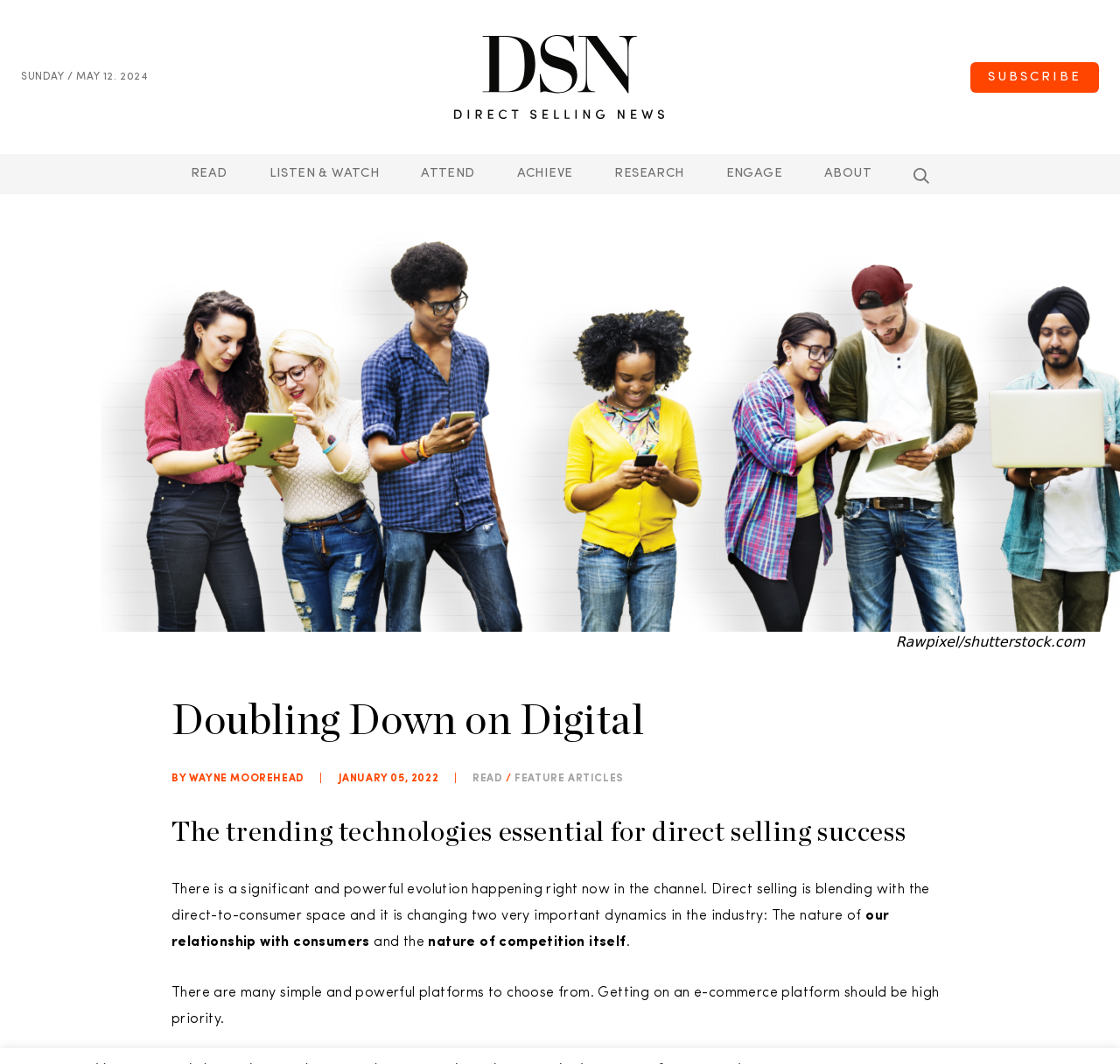Please provide a one-word or short phrase answer to the question:
What is the author of the article?

WAYNE MOOREHEAD